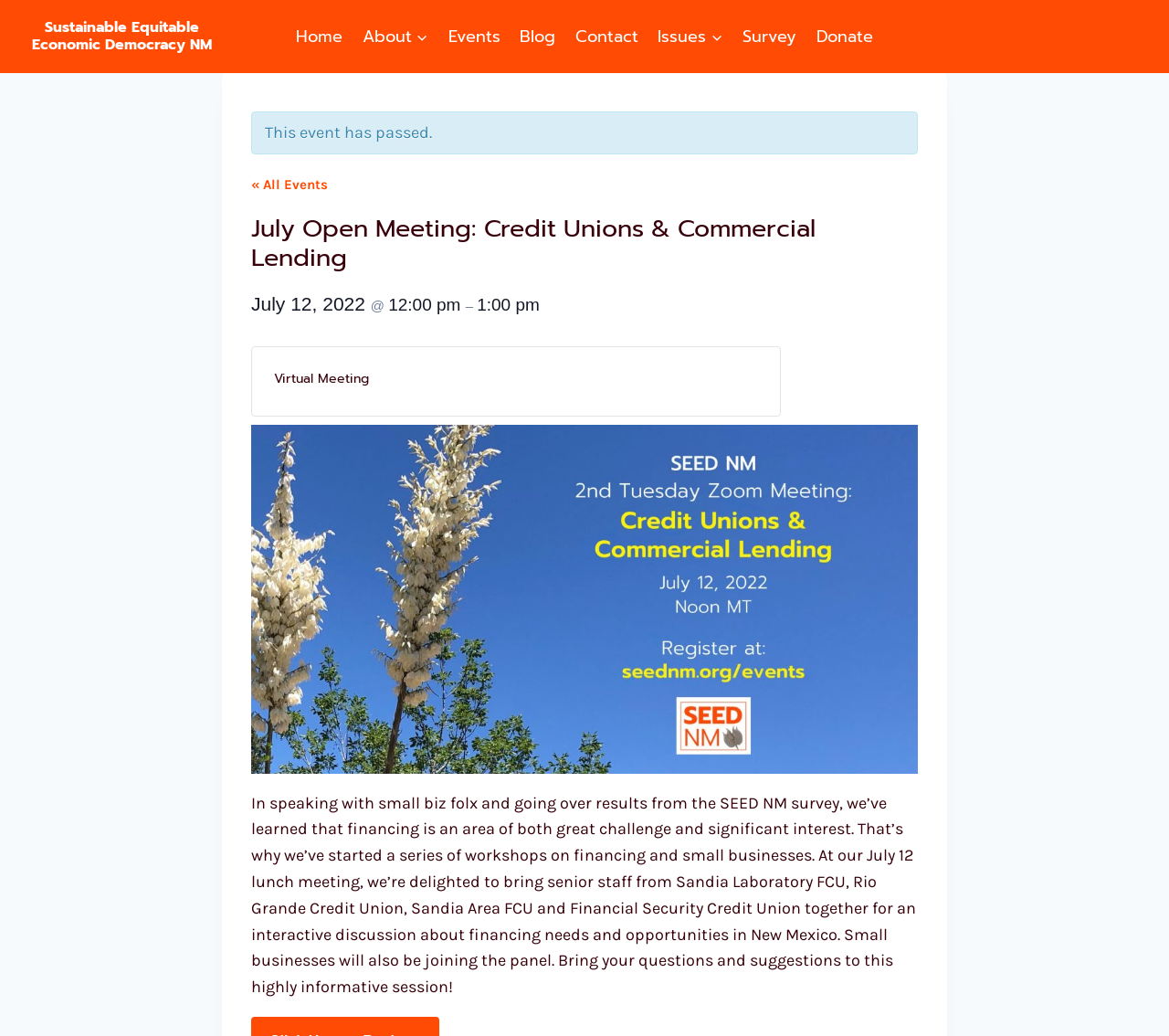What is the format of the July Open Meeting?
Carefully analyze the image and provide a detailed answer to the question.

I found the answer by looking at the heading element that contains the format information, which is 'Virtual Meeting'.